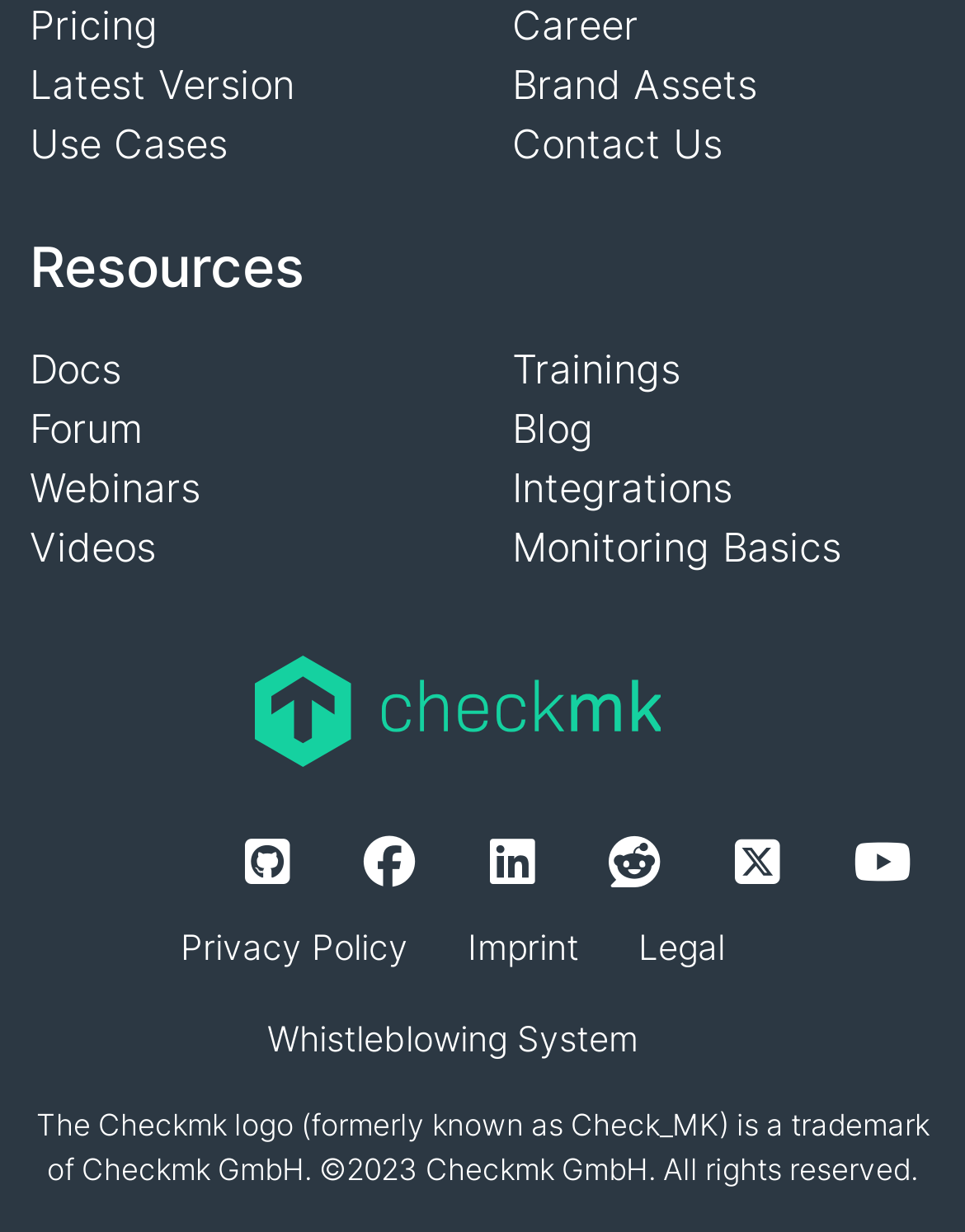Find the bounding box coordinates of the area that needs to be clicked in order to achieve the following instruction: "Check the Brand Assets". The coordinates should be specified as four float numbers between 0 and 1, i.e., [left, top, right, bottom].

[0.531, 0.047, 0.785, 0.087]